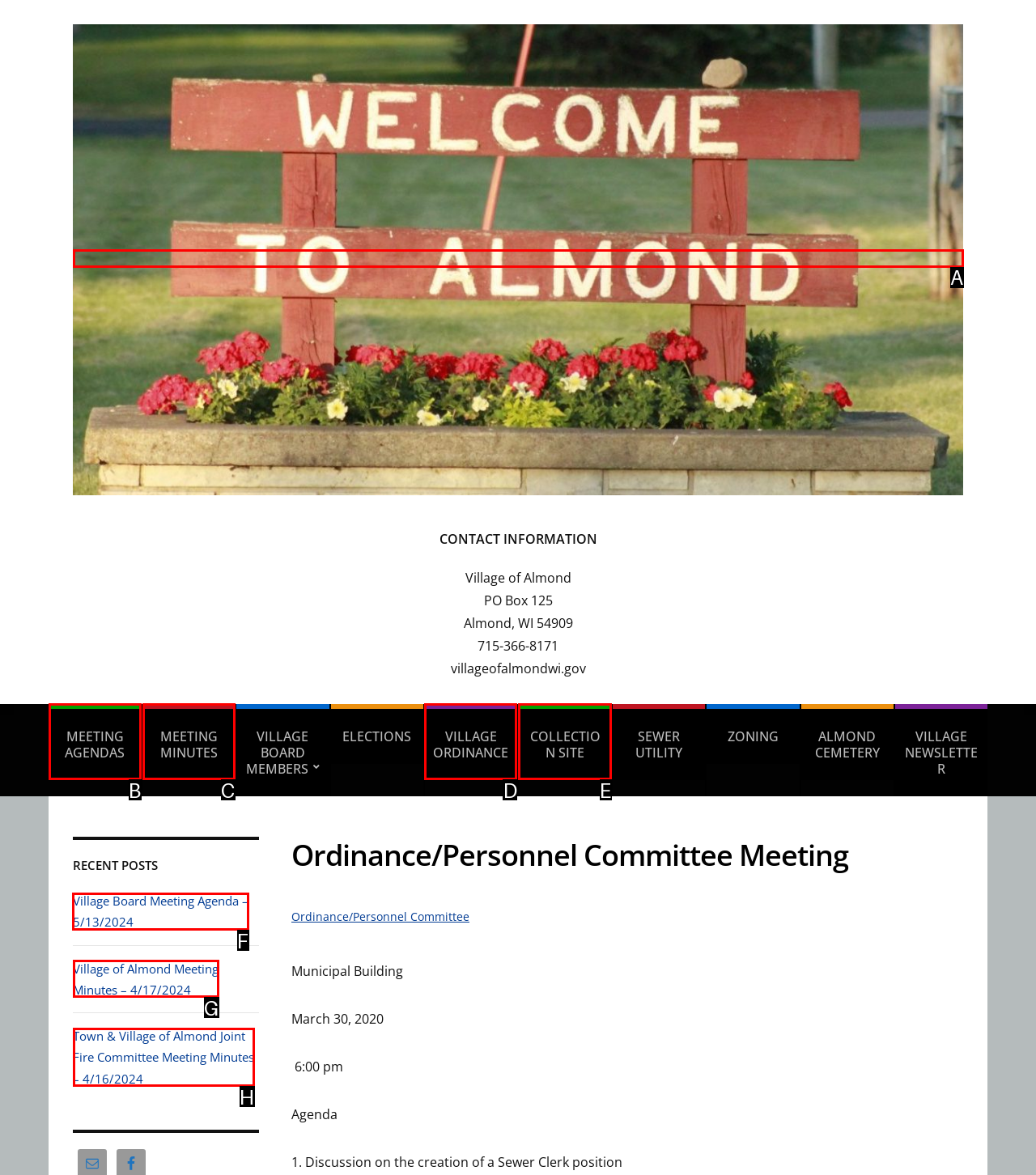Tell me which one HTML element I should click to complete the following task: Read 'Village Board Meeting Agenda – 5/13/2024' Answer with the option's letter from the given choices directly.

F